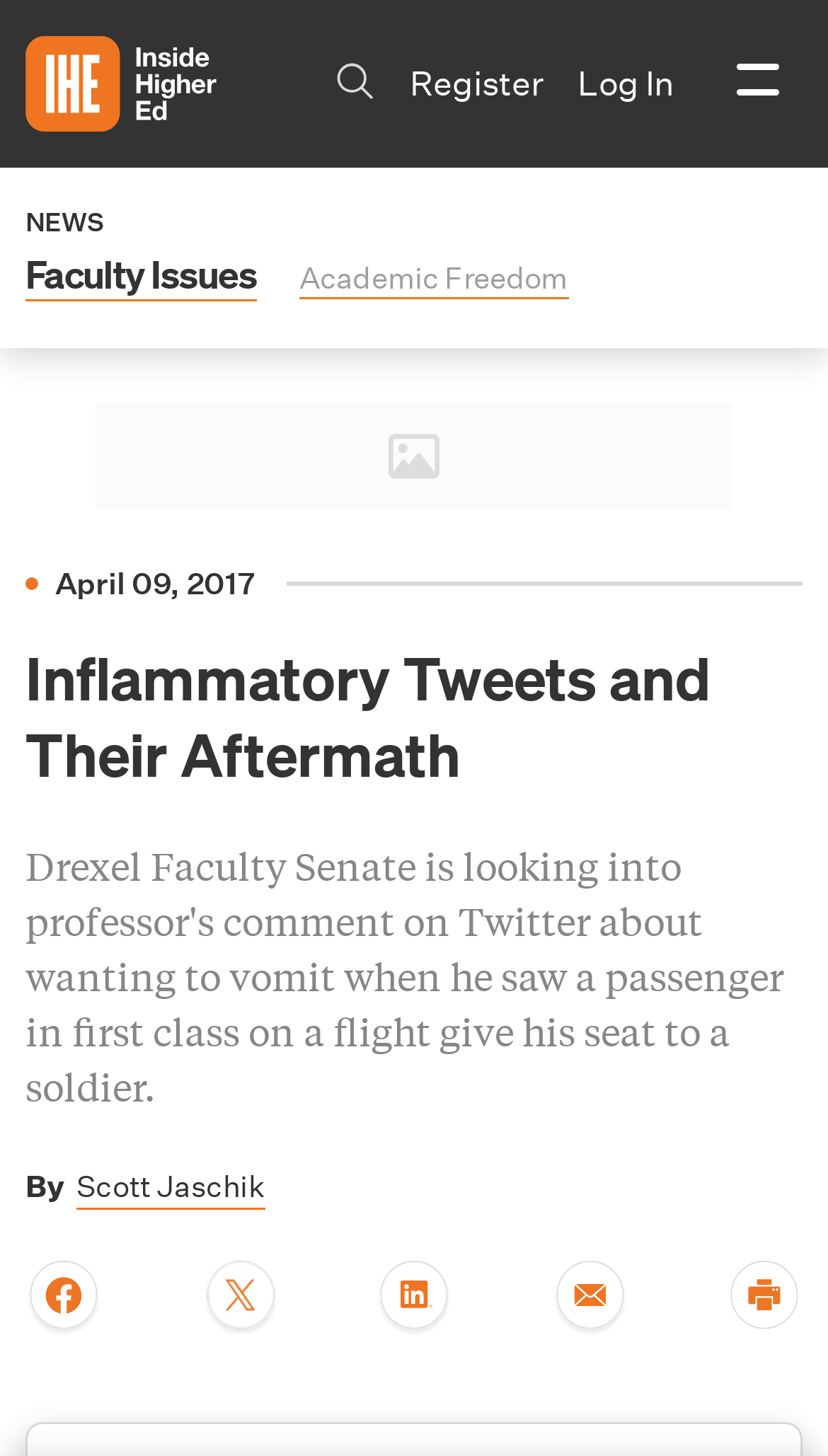Using the provided element description: "Academic Freedom", identify the bounding box coordinates. The coordinates should be four floats between 0 and 1 in the order [left, top, right, bottom].

[0.361, 0.178, 0.686, 0.206]